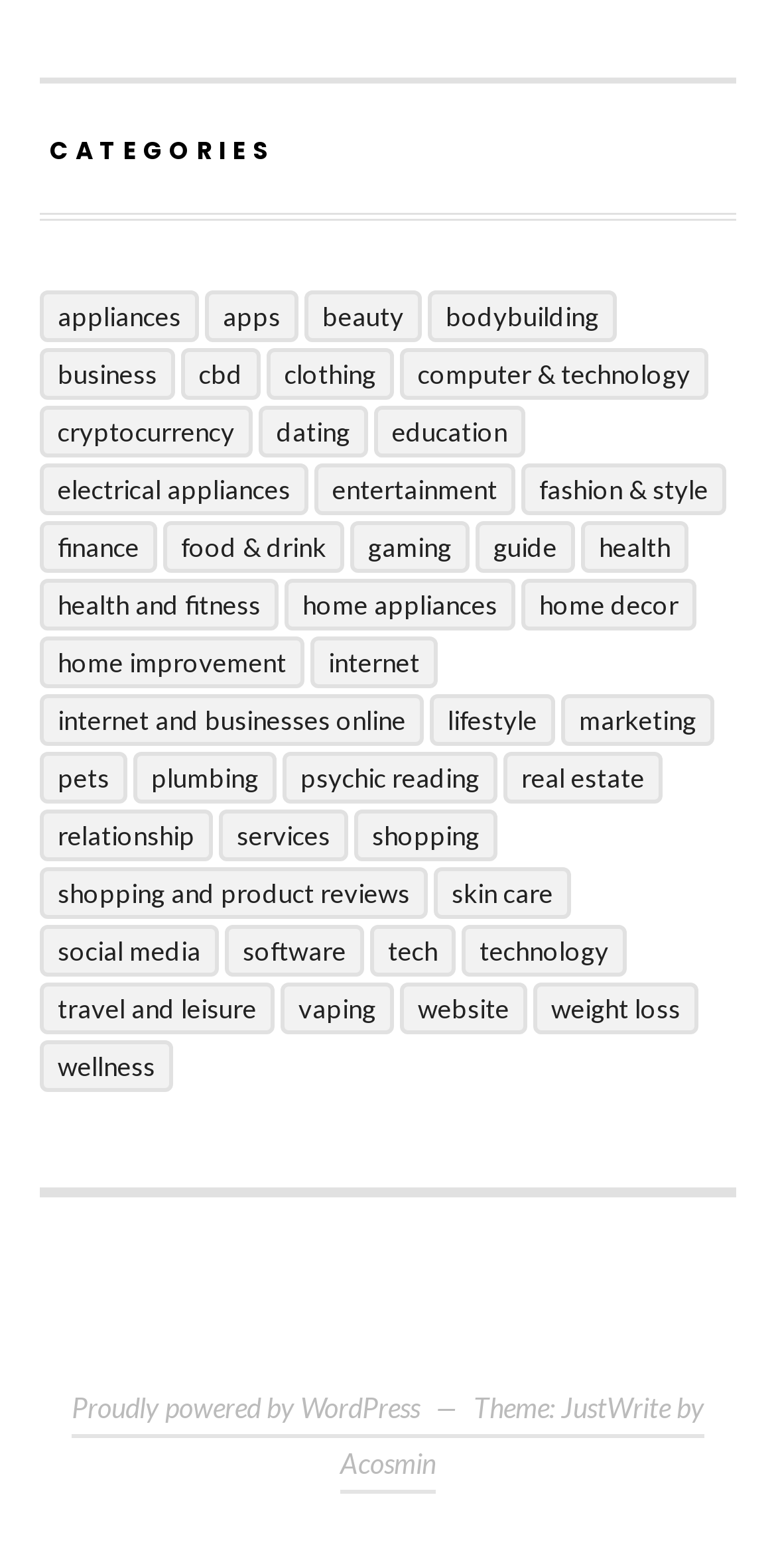Please reply with a single word or brief phrase to the question: 
Is there a category related to technology?

Yes